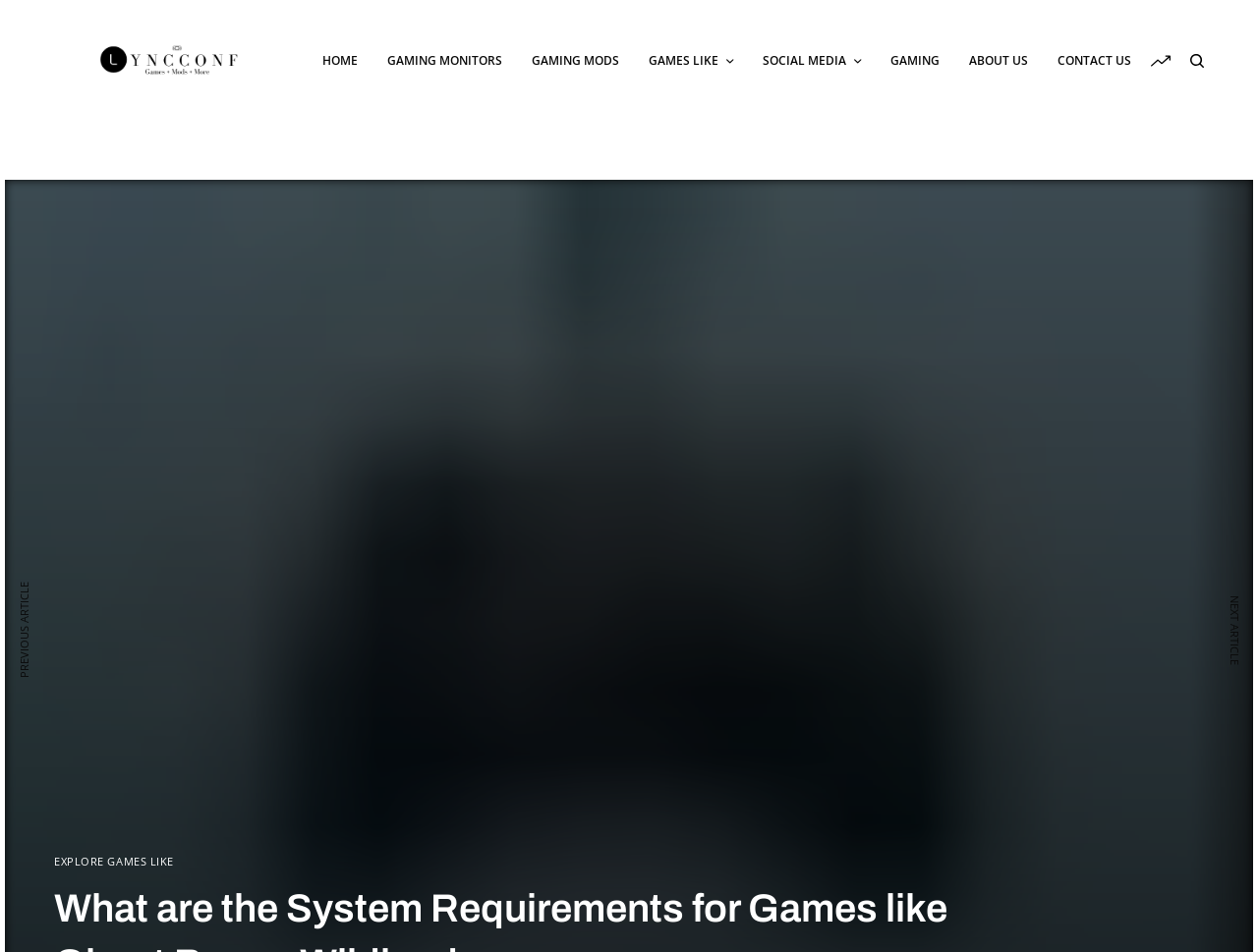Provide the bounding box coordinates for the area that should be clicked to complete the instruction: "check about us".

[0.77, 0.0, 0.817, 0.127]